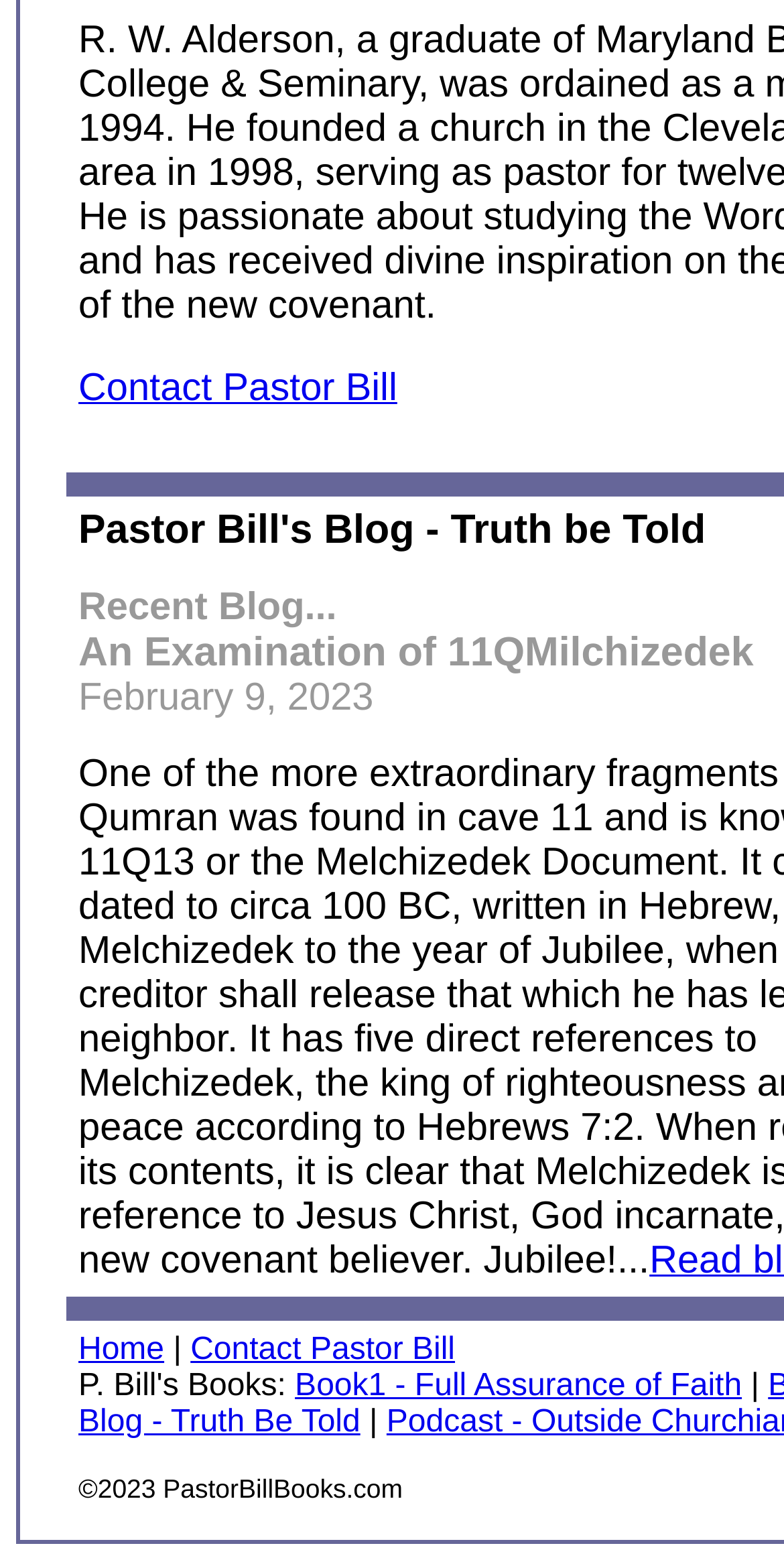Extract the bounding box for the UI element that matches this description: "Home".

[0.1, 0.851, 0.209, 0.876]